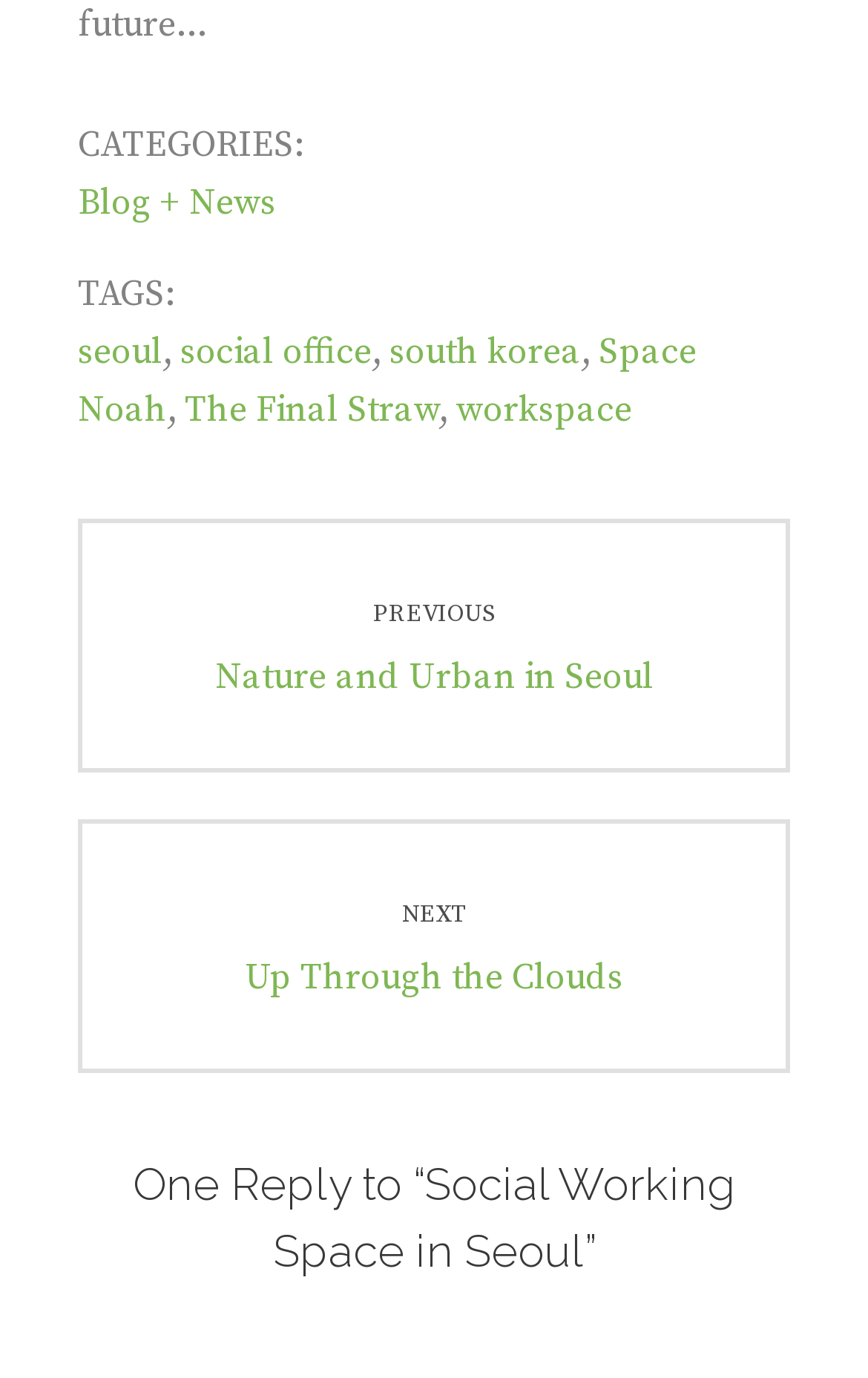Could you please study the image and provide a detailed answer to the question:
How many posts are navigable?

I looked at the post navigation section and found two links, 'Previous post: Nature and Urban in Seoul' and 'Next post: Up Through the Clouds', which indicate that there are two posts navigable.